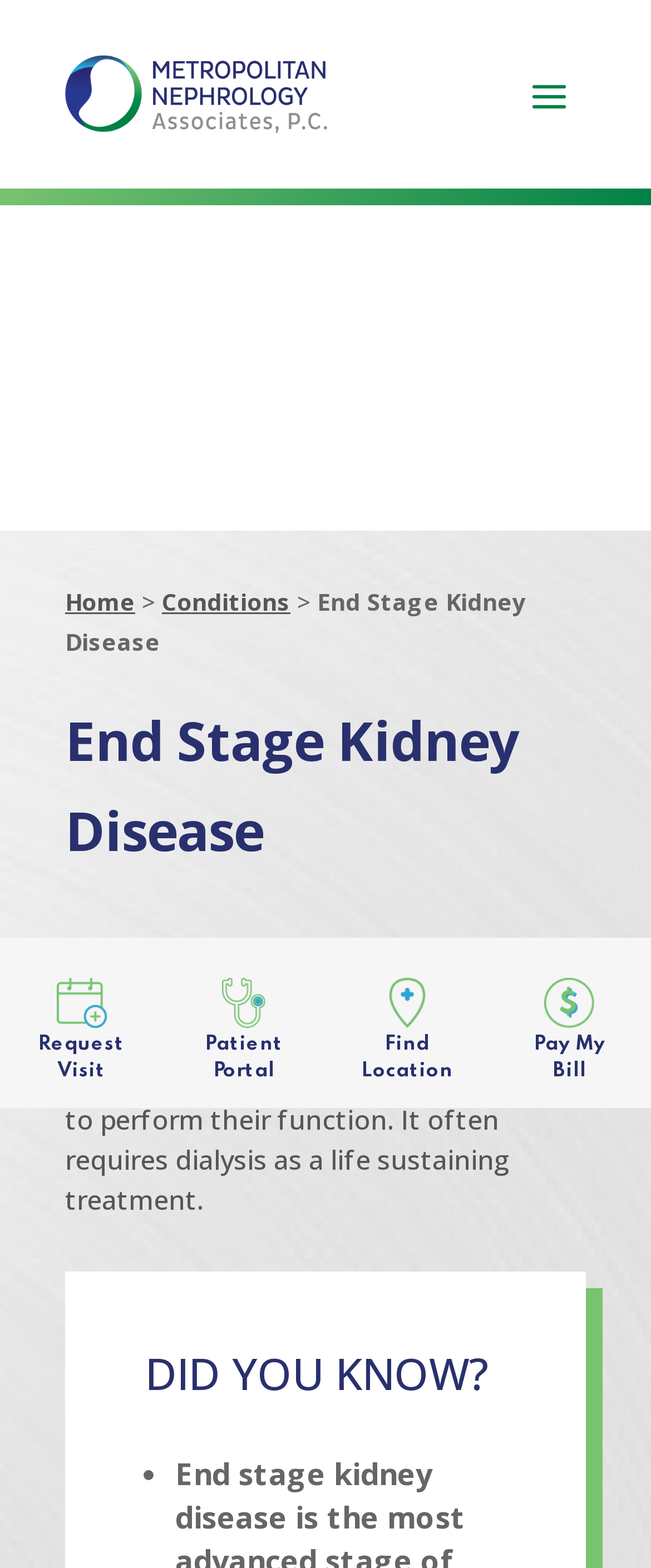Utilize the details in the image to give a detailed response to the question: How many navigation links are there at the top of the webpage?

There are four navigation links at the top of the webpage: 'Request Visit', 'Patient Portal', 'Find A Location', and 'Pay My Bill'.